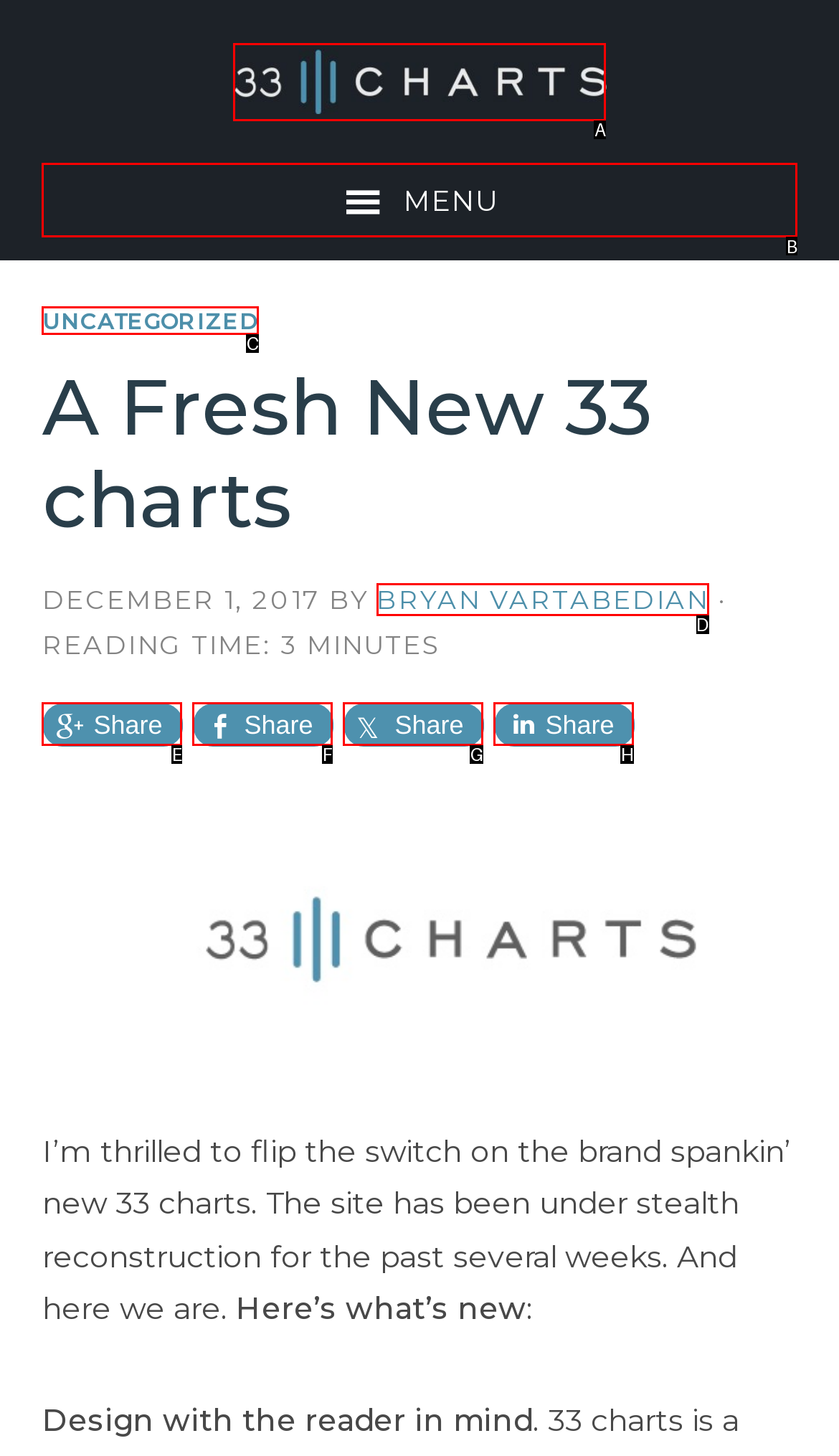Identify the correct UI element to click for the following task: Click the 'MENU' button Choose the option's letter based on the given choices.

B